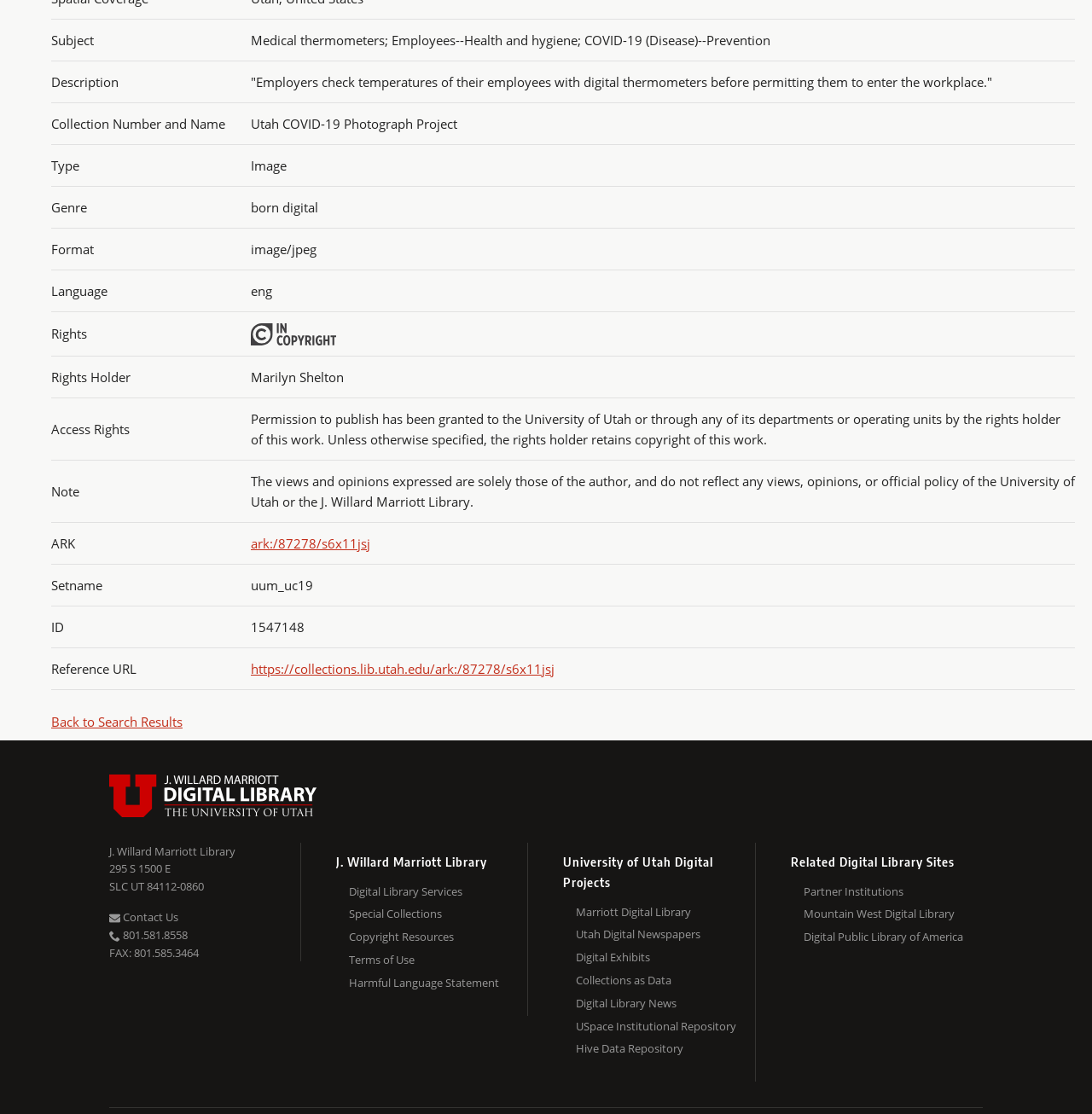Provide the bounding box coordinates for the UI element described in this sentence: "Privacy". The coordinates should be four float values between 0 and 1, i.e., [left, top, right, bottom].

[0.461, 0.839, 0.52, 0.871]